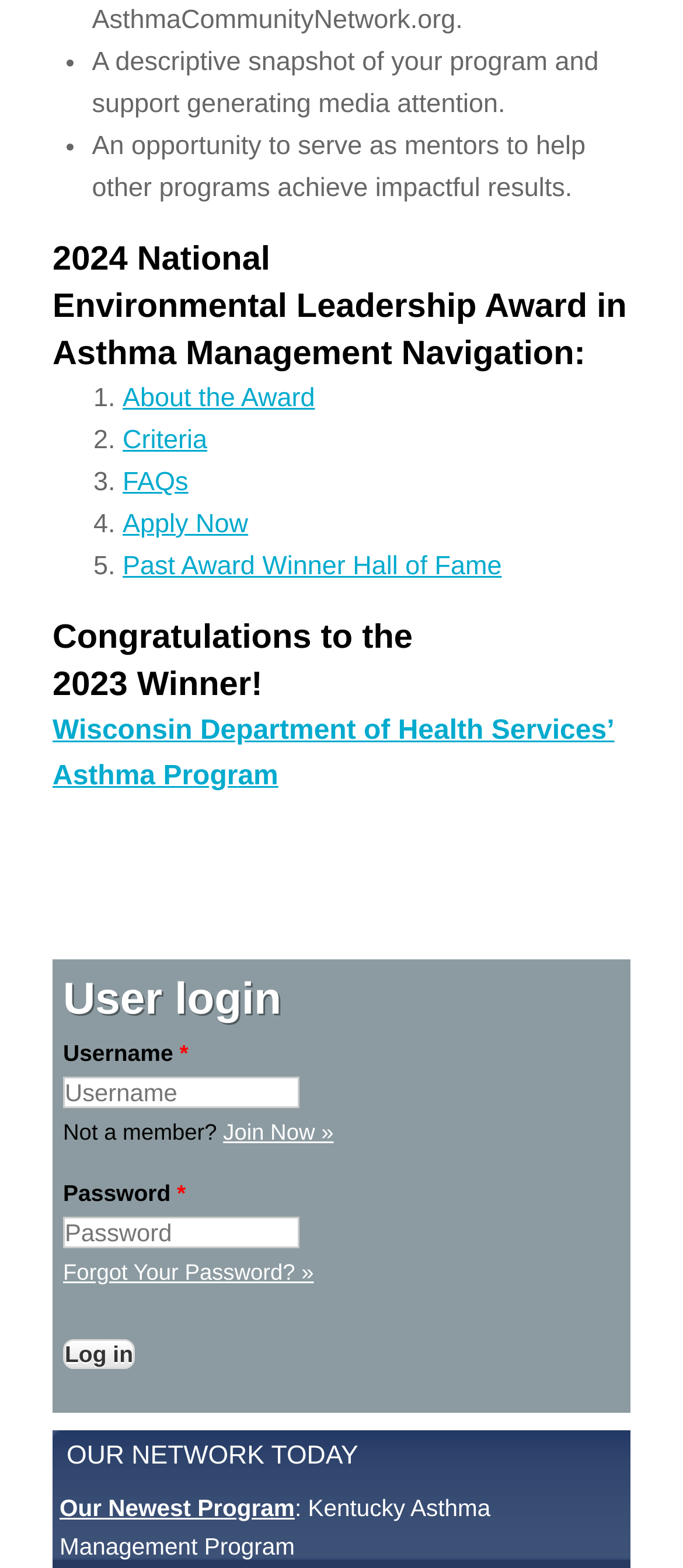Using the description: "am", identify the bounding box of the corresponding UI element in the screenshot.

[0.348, 0.485, 0.407, 0.504]